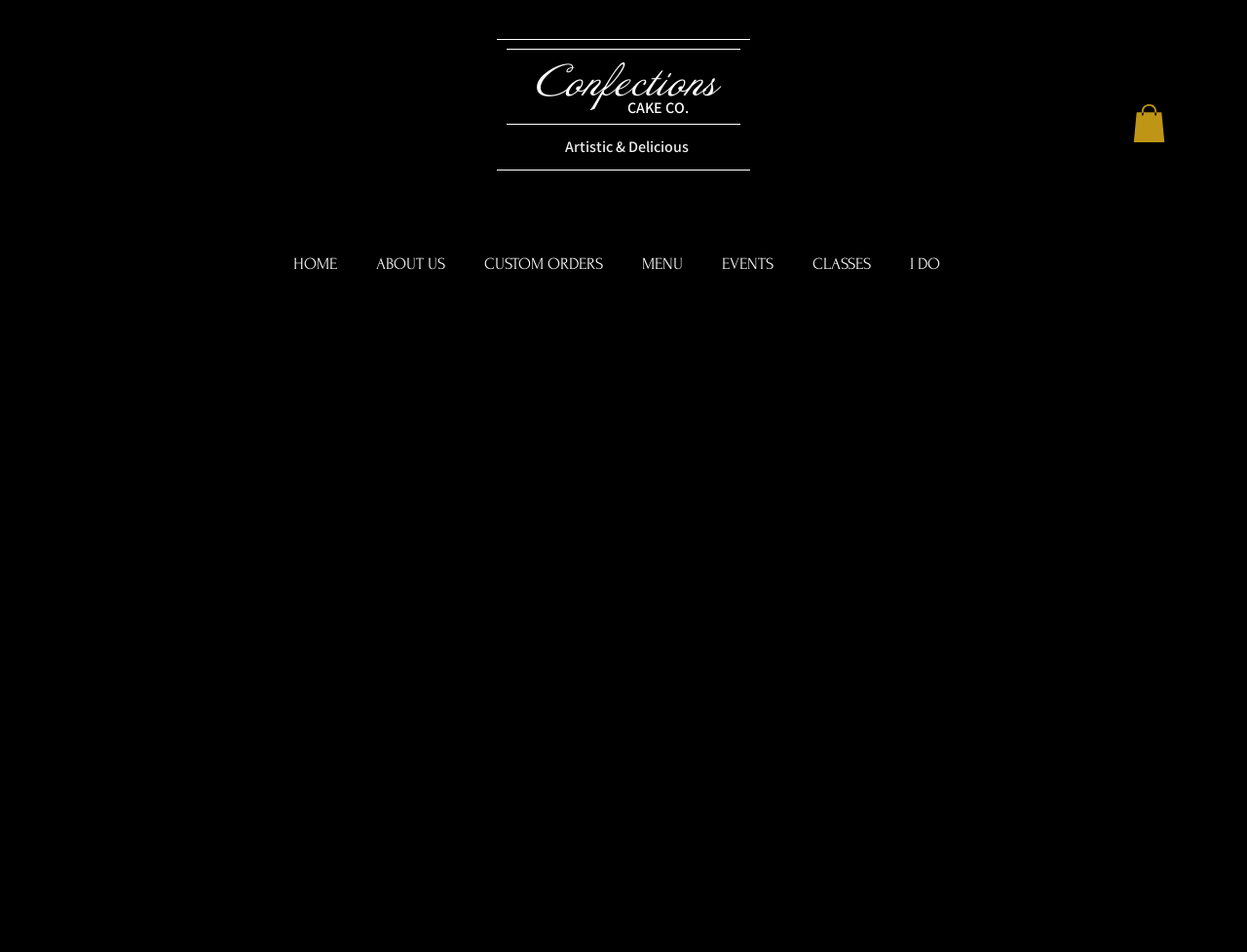Using the provided description: "CLASSES", find the bounding box coordinates of the corresponding UI element. The output should be four float numbers between 0 and 1, in the format [left, top, right, bottom].

[0.636, 0.255, 0.714, 0.3]